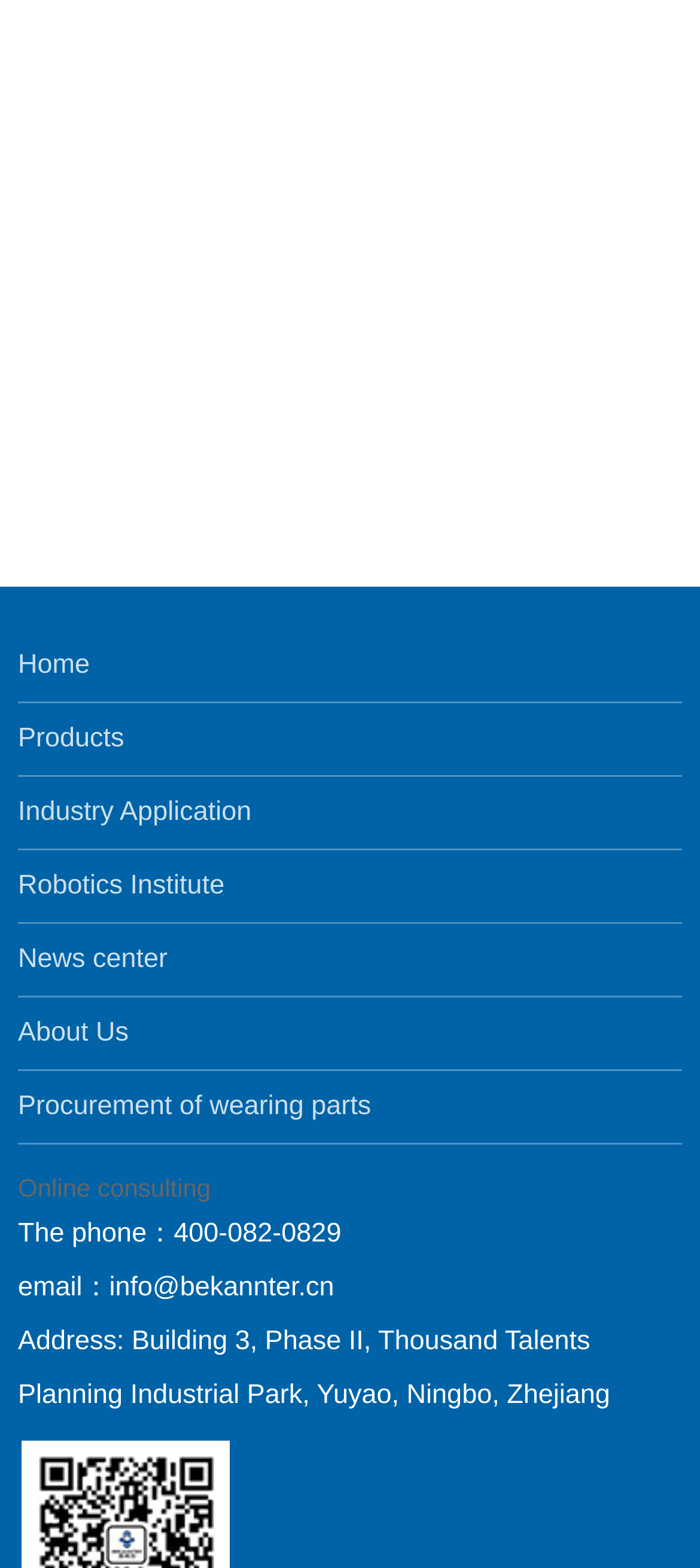Given the element description Home, predict the bounding box coordinates for the UI element in the webpage screenshot. The format should be (top-left x, top-left y, bottom-right x, bottom-right y), and the values should be between 0 and 1.

[0.026, 0.401, 0.974, 0.447]